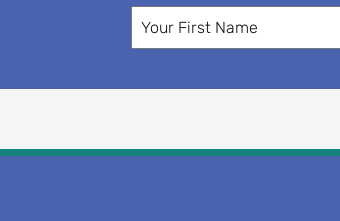Produce a meticulous caption for the image.

The image features a user interface element for a form field labeled "Your First Name." The field is prominently displayed against a deep blue background, emphasizing its importance as part of the input process. Above the field, the label is clearly highlighted in a white box, ensuring users can easily identify where to enter their first name. The form itself appears modern and user-friendly, designed to facilitate easy data entry for users looking to sign up or participate in a related service.